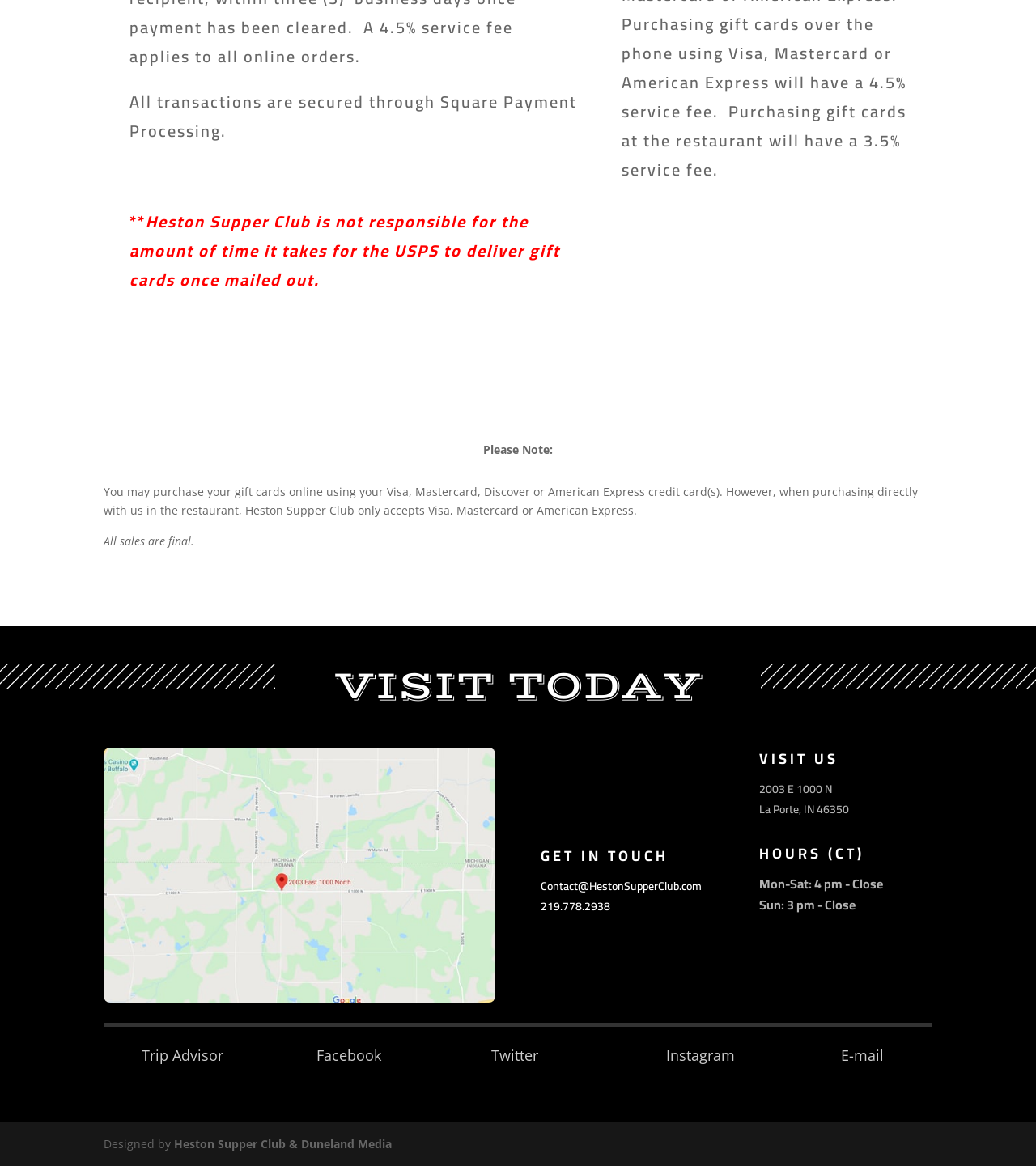Can I purchase gift cards in the restaurant?
Please use the visual content to give a single word or phrase answer.

Yes